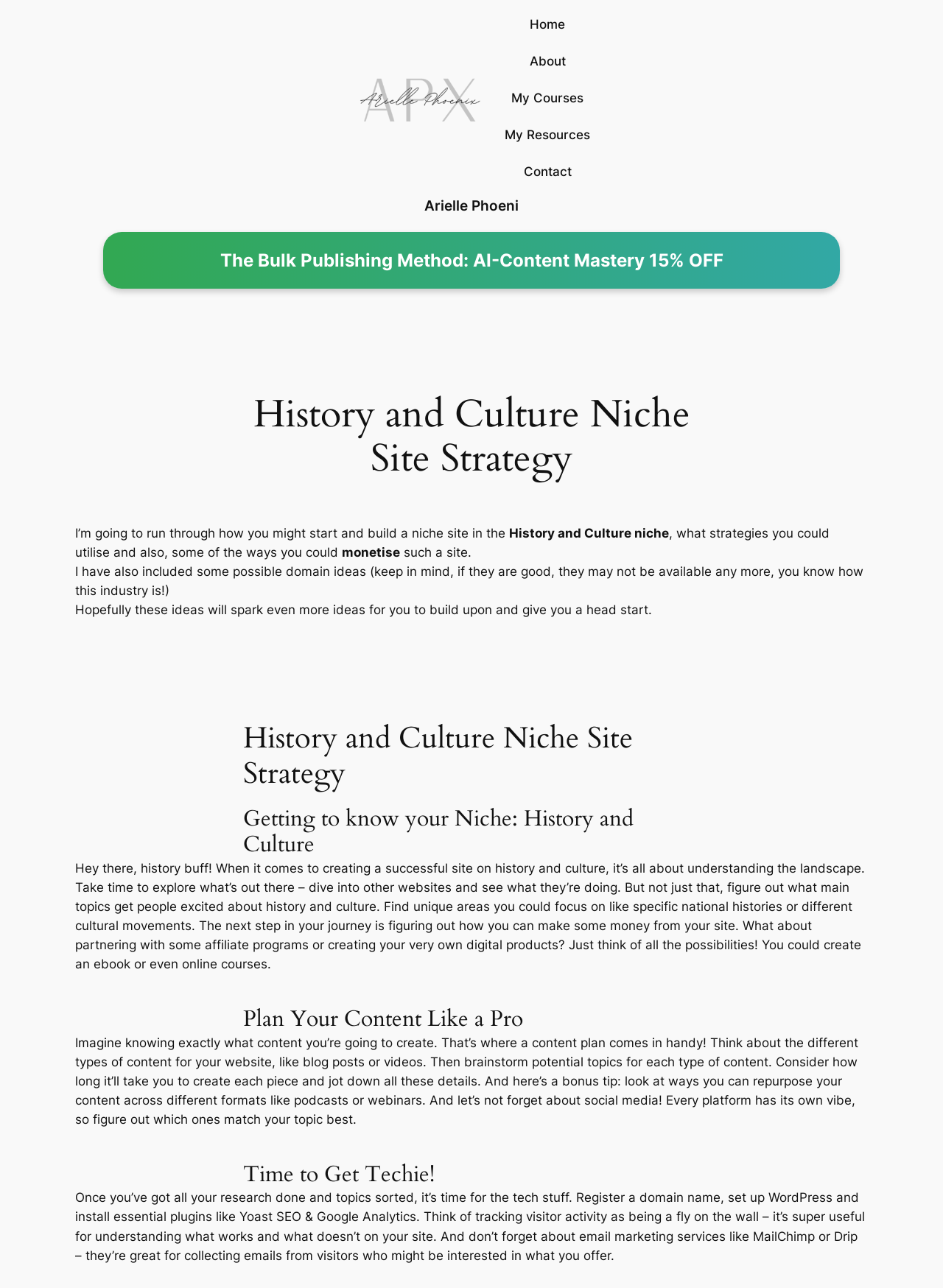Explain in detail what is displayed on the webpage.

This webpage is about creating a successful niche site on history and culture. At the top left, there is a logo of Arielle Phoenix, and next to it, a navigation menu with links to "Home", "About", "My Courses", "My Resources", and "Contact". Below the navigation menu, there is a link to "Arielle Phoeni".

The main content of the webpage is divided into sections, each with a heading. The first section is titled "History and Culture Niche Site Strategy" and has a brief introduction to building a niche site in the history and culture niche. The text explains the importance of understanding the landscape, exploring what's out there, and finding unique areas to focus on.

The next section is titled "Getting to know your Niche: History and Culture" and provides more detailed advice on understanding the niche, including finding main topics that excite people about history and culture, and exploring ways to monetize the site.

The third section is titled "Plan Your Content Like a Pro" and discusses the importance of planning content, including brainstorming topics, considering the time it takes to create each piece, and repurposing content across different formats.

The final section is titled "Time to Get Techie!" and provides technical advice on setting up a website, including registering a domain name, setting up WordPress, and installing essential plugins.

Throughout the webpage, there are no images except for the Arielle Phoenix logo at the top. The text is organized into sections with clear headings, making it easy to follow and understand.